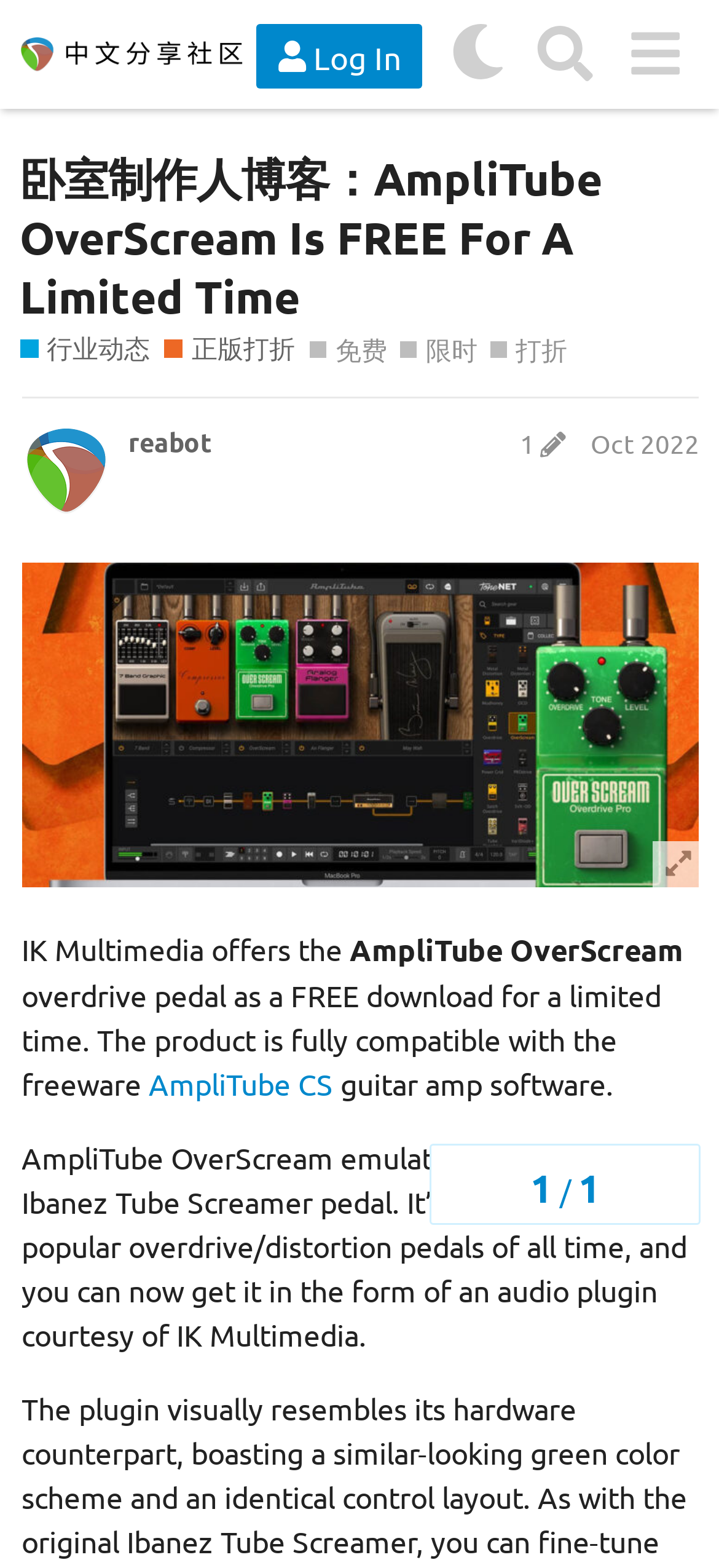Locate the coordinates of the bounding box for the clickable region that fulfills this instruction: "View the REAPER中文分享社区 page".

[0.027, 0.012, 0.338, 0.057]